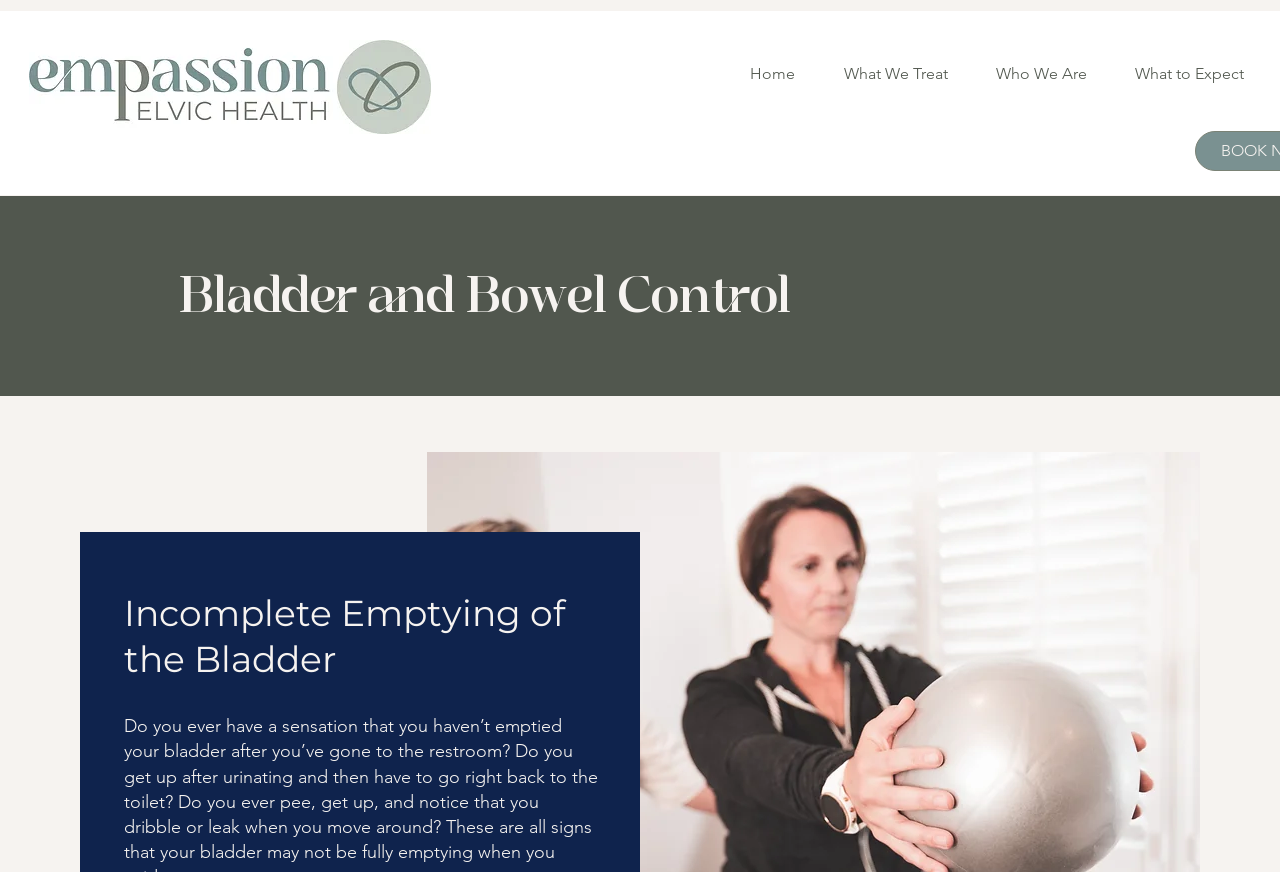Answer the question using only one word or a concise phrase: How many headings are there on the webpage?

2